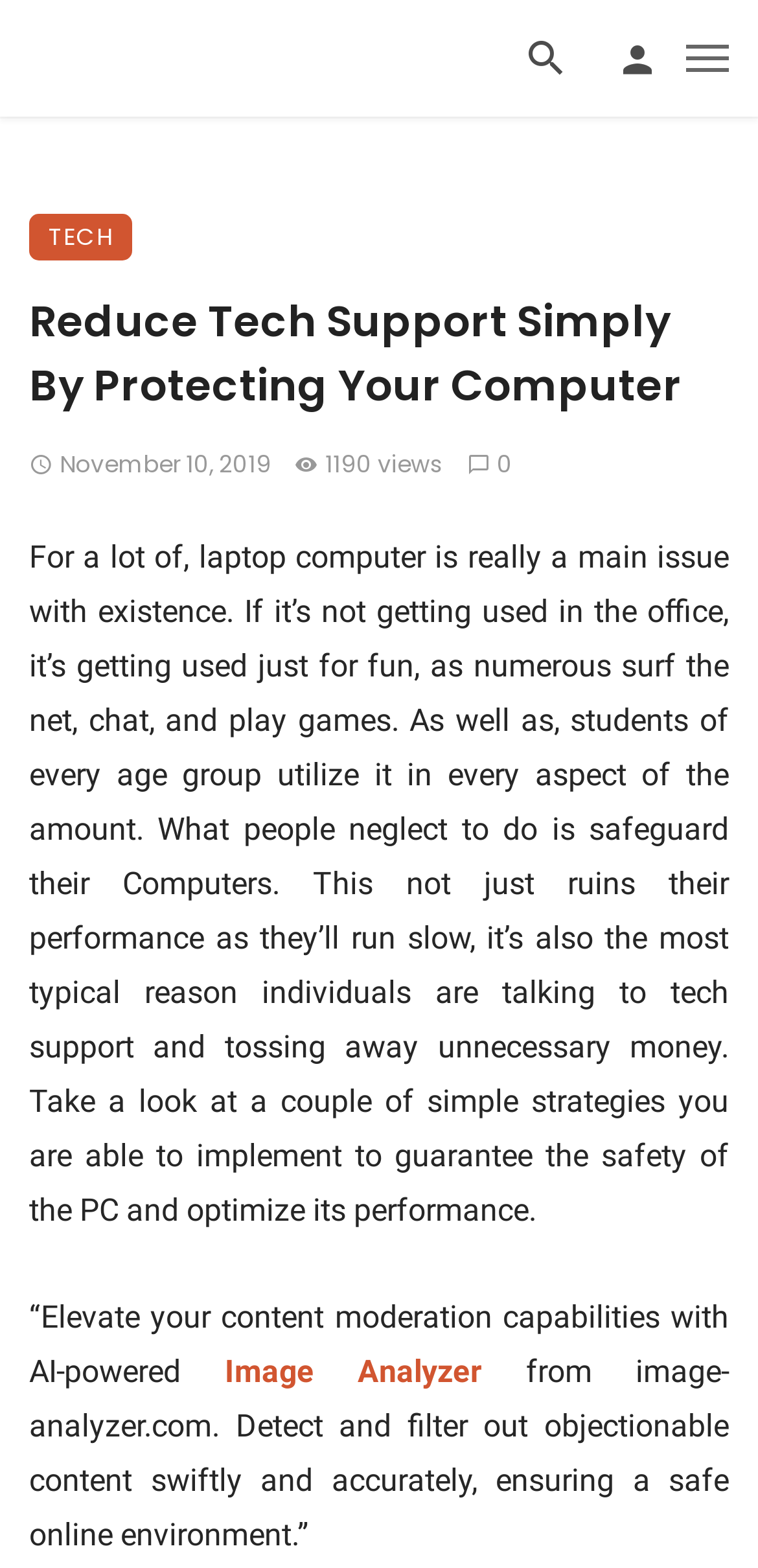Reply to the question below using a single word or brief phrase:
What is the category of the article?

TECH